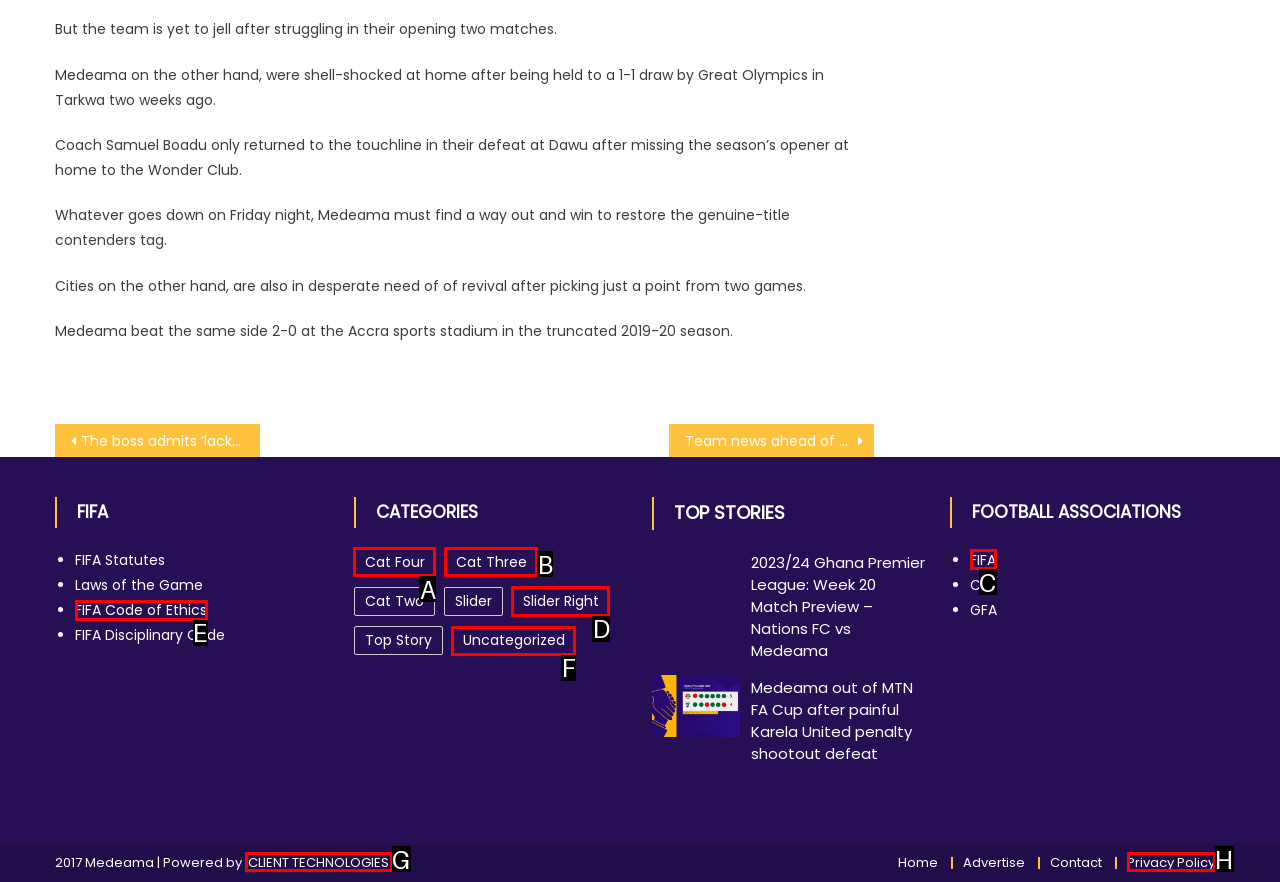From the provided choices, determine which option matches the description: FIFA. Respond with the letter of the correct choice directly.

C